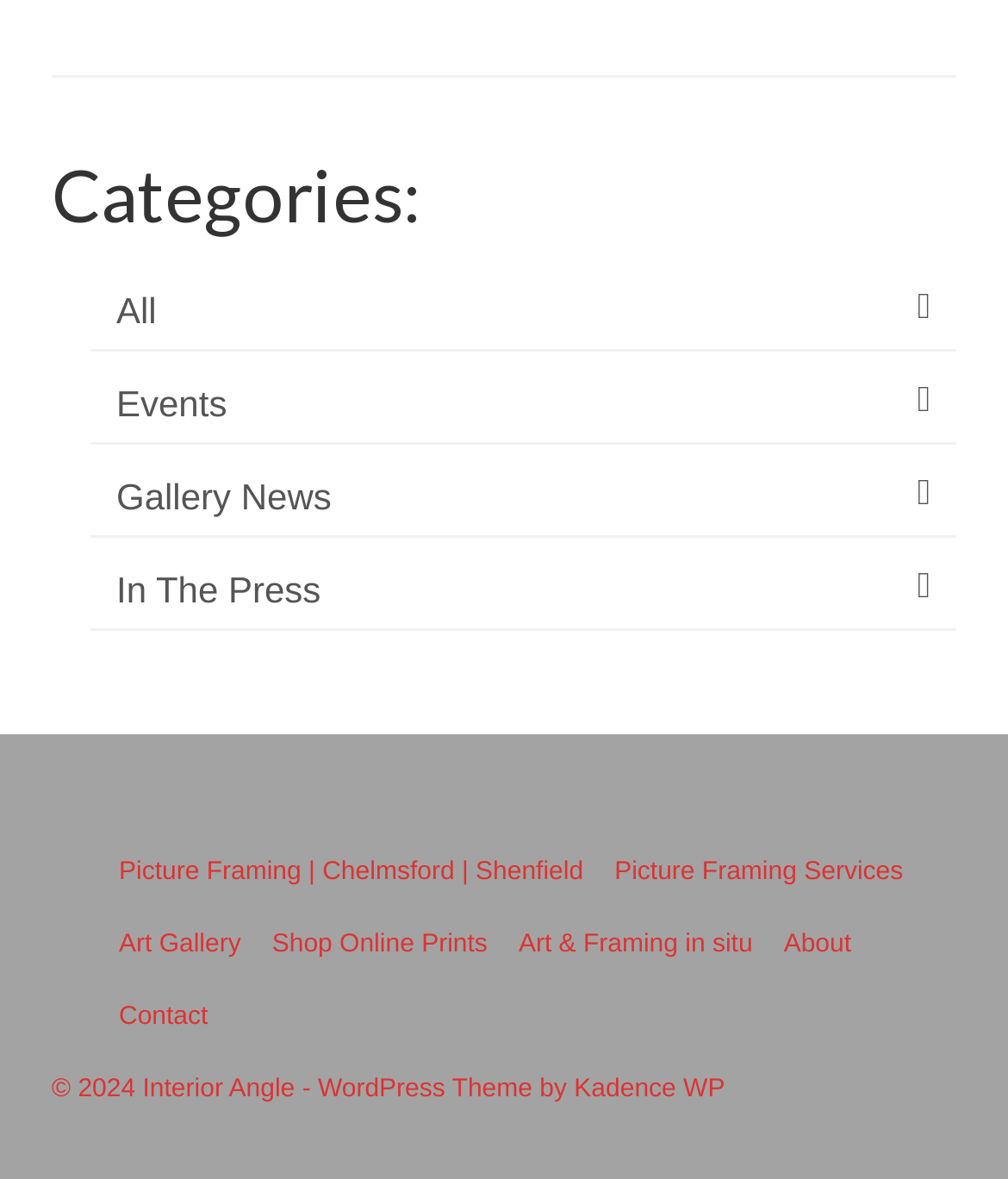Based on what you see in the screenshot, provide a thorough answer to this question: What is the name of the art gallery?

I found the name 'Interior Angle' in the link 'Picture Framing | Chelmsford | Shenfield' which is likely to be the name of the art gallery, and it is also mentioned in the copyright text '© 2024 Interior Angle - WordPress Theme by'.